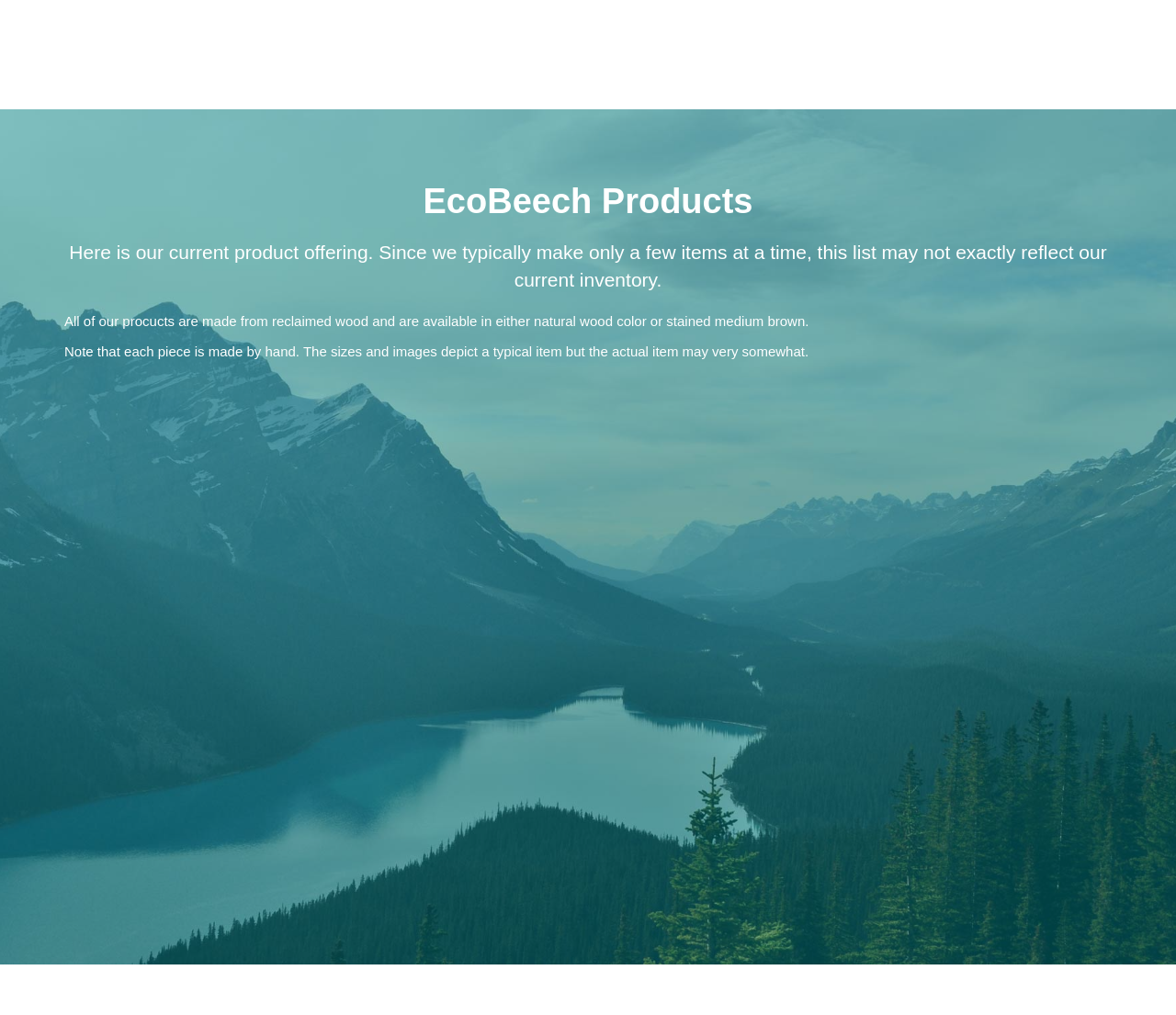From the image, can you give a detailed response to the question below:
What is the material used to make the products?

According to the webpage, it is mentioned that 'All of our products are made from reclaimed wood and are available in either natural wood color or stained medium brown.' This indicates that the material used to make the products is reclaimed wood.